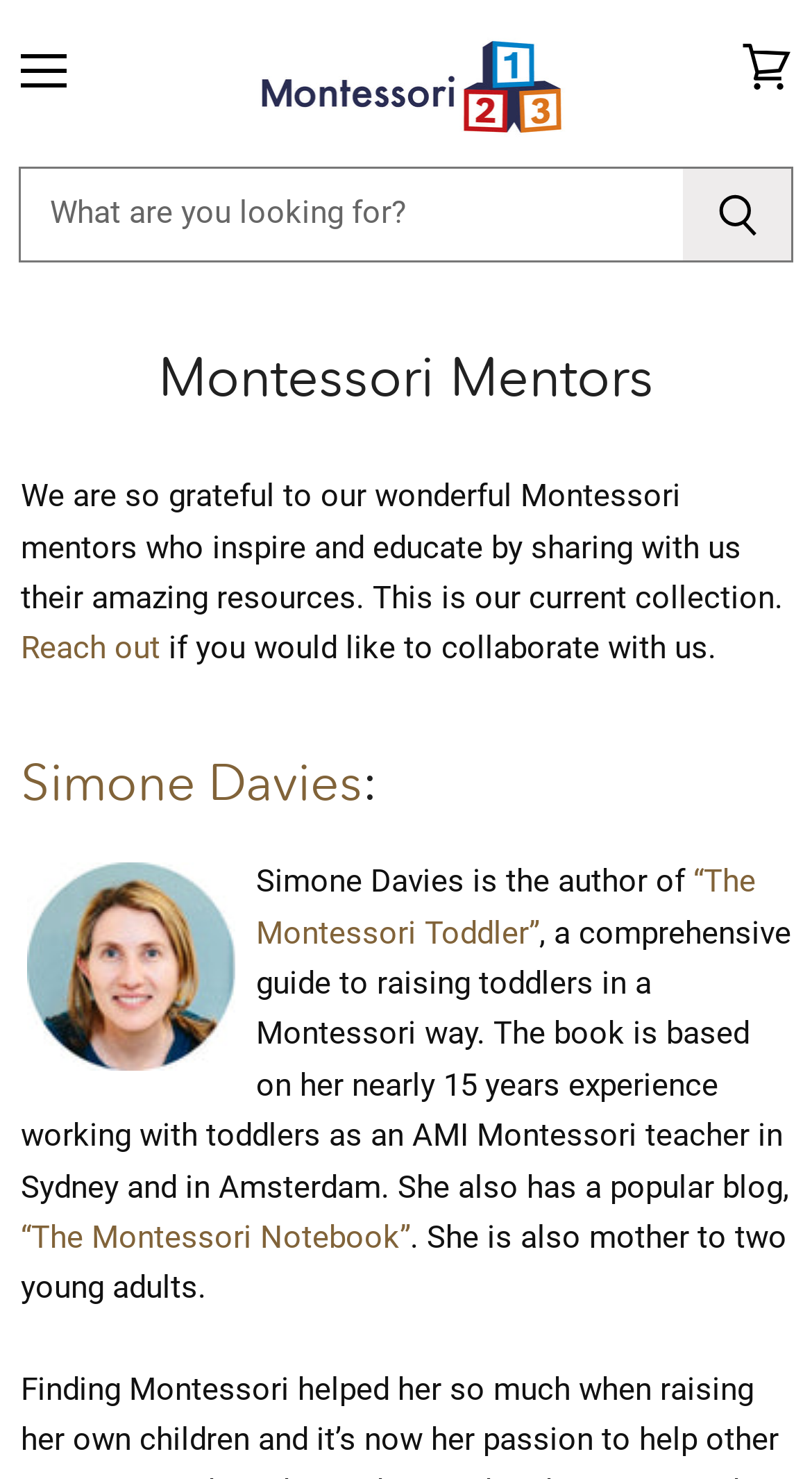Refer to the screenshot and give an in-depth answer to this question: What is the name of the first mentor?

The first mentor's name can be found in the heading 'Simone Davies:' and also in the link 'Simone Davies' which is a sub-element of the heading.